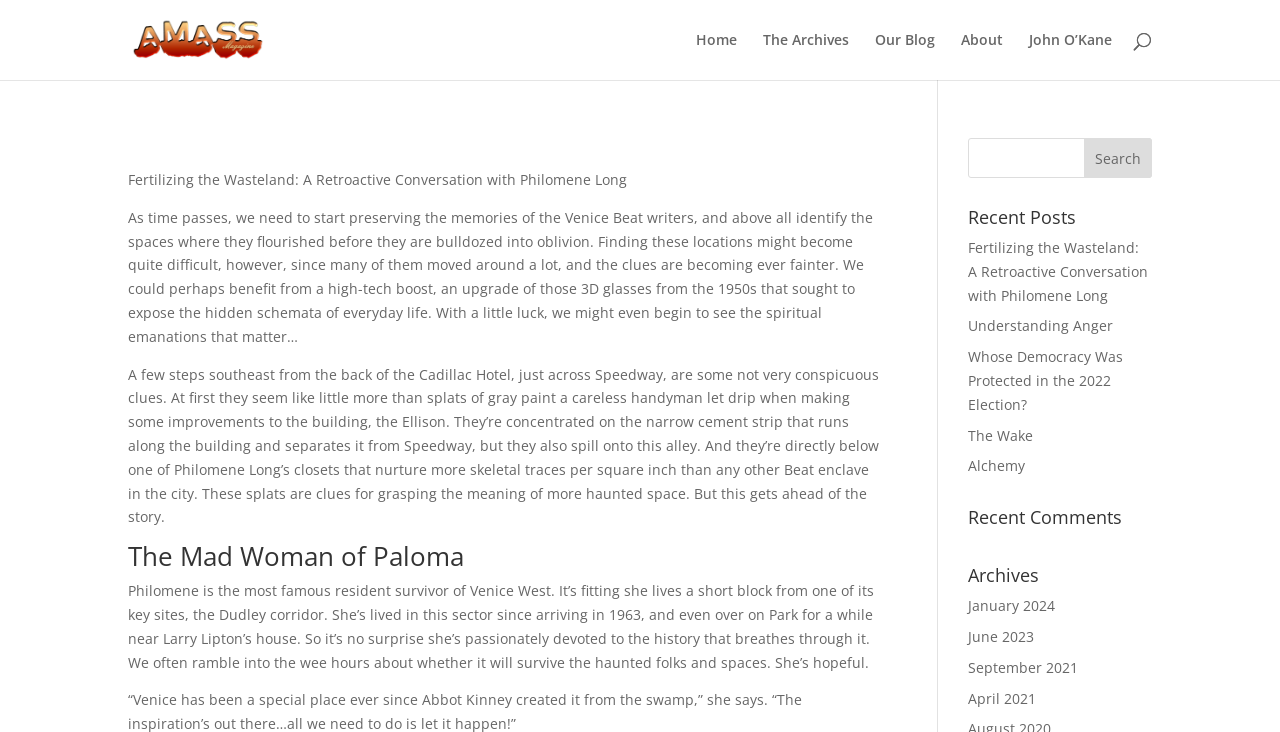Please answer the following question using a single word or phrase: 
What is the most recent archive month?

January 2024